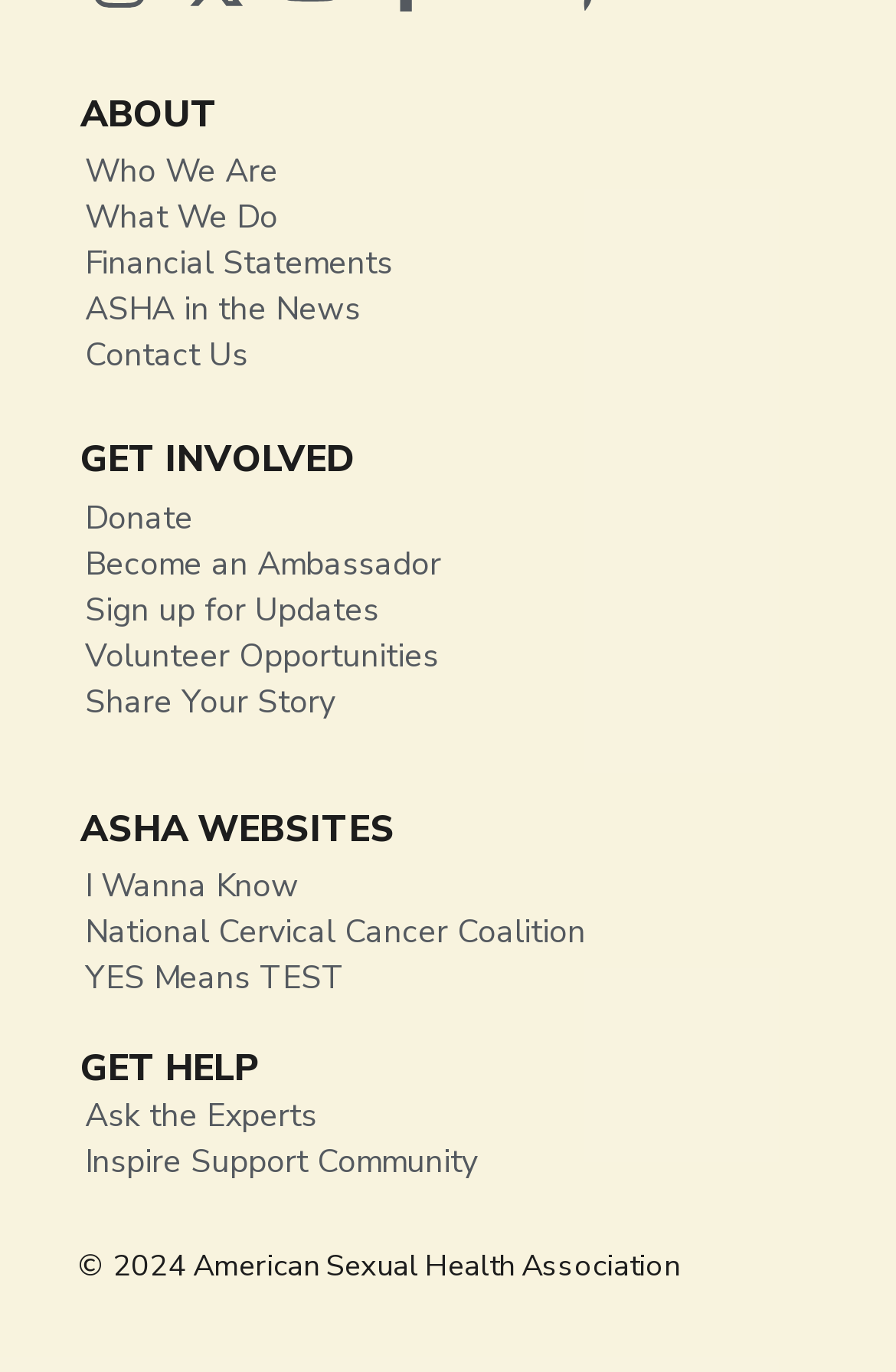Determine the bounding box coordinates of the clickable element necessary to fulfill the instruction: "Read financial statements". Provide the coordinates as four float numbers within the 0 to 1 range, i.e., [left, top, right, bottom].

[0.044, 0.176, 0.974, 0.21]